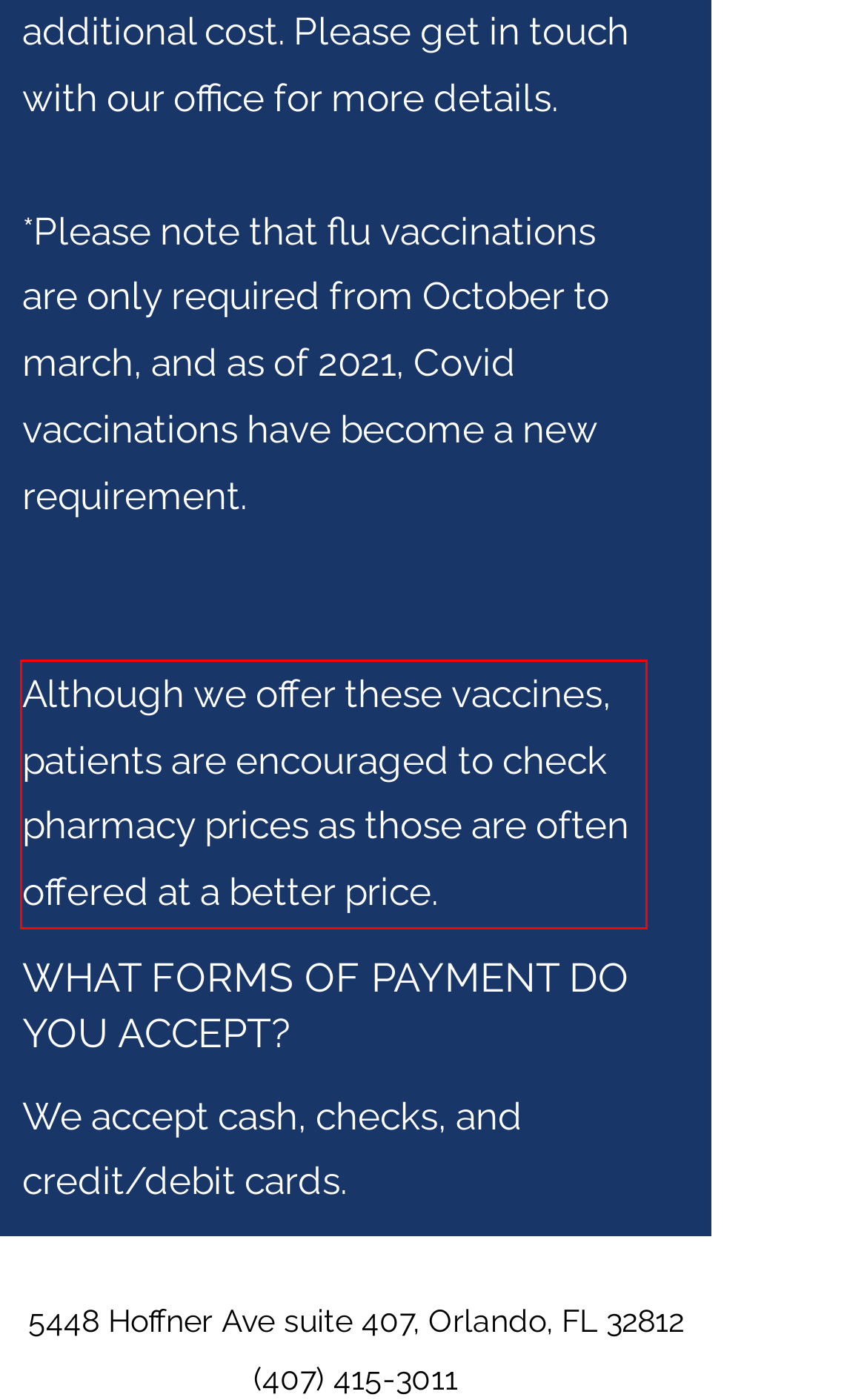Given the screenshot of the webpage, identify the red bounding box, and recognize the text content inside that red bounding box.

Although we offer these vaccines, patients are encouraged to check pharmacy prices as those are often offered at a better price.